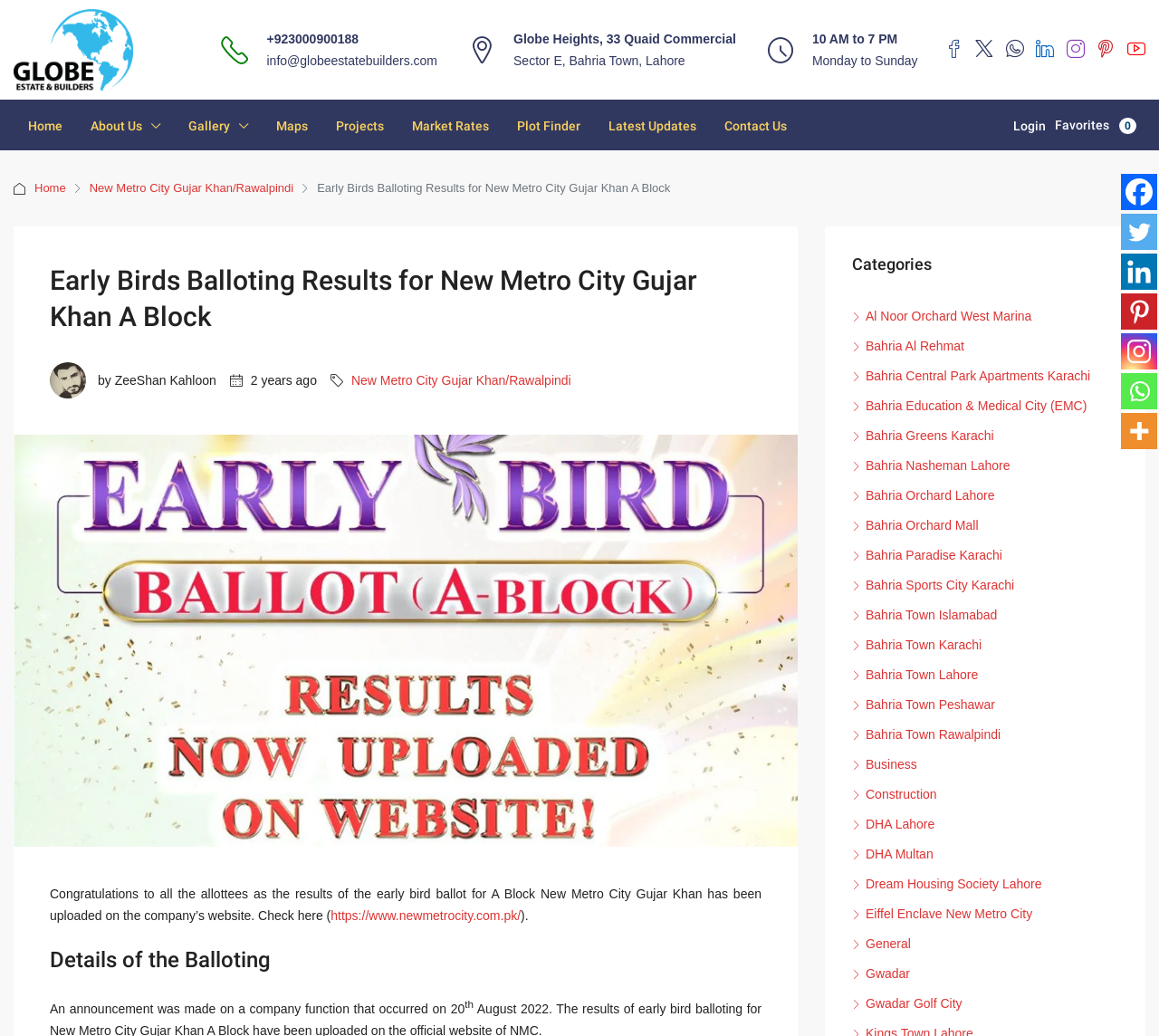Find the bounding box coordinates for the area that must be clicked to perform this action: "View the gallery".

[0.151, 0.097, 0.226, 0.145]